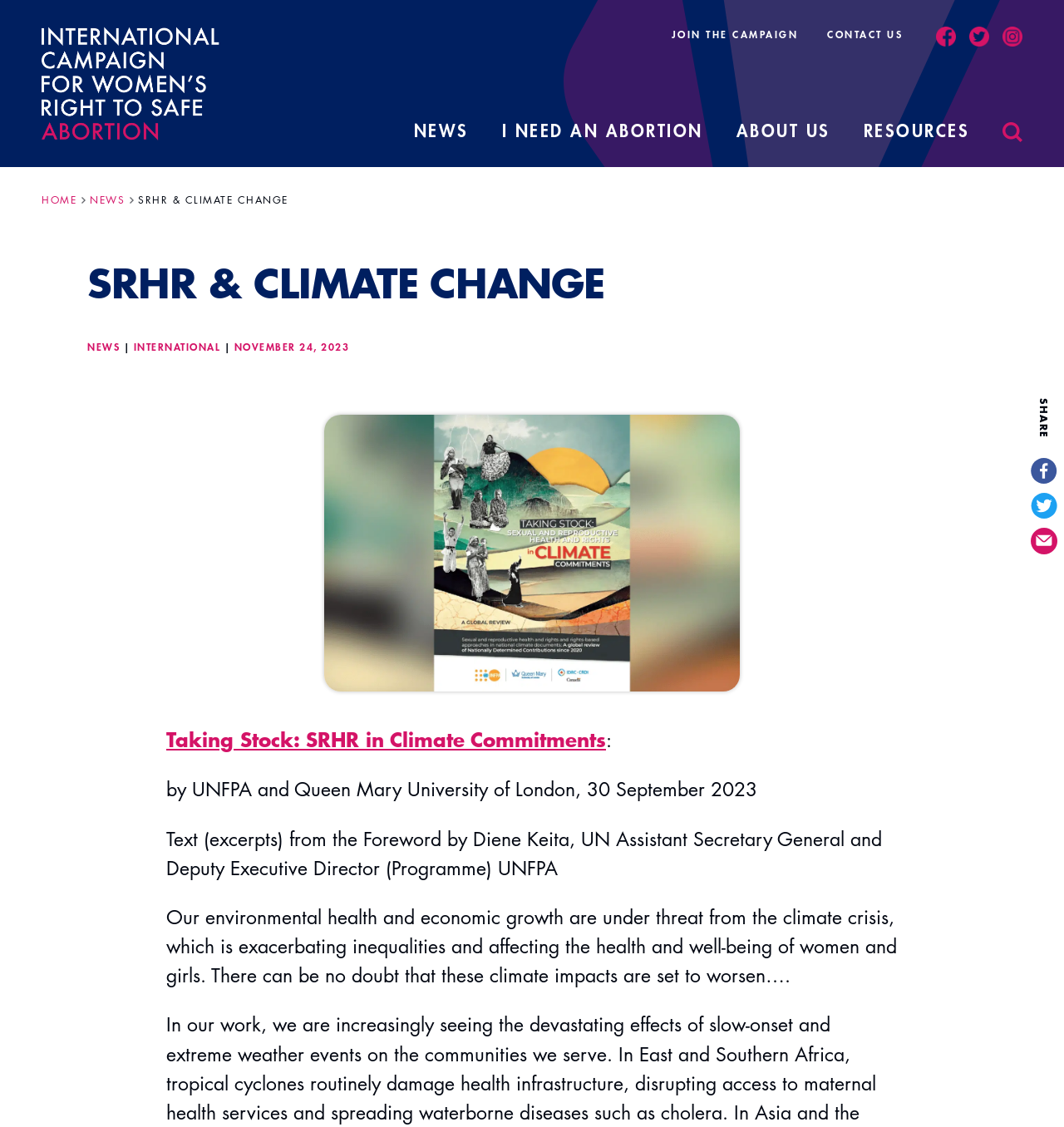Give a detailed account of the webpage.

The webpage is about the International Campaign for Women's Right to Safe Abortion, with a focus on SRHR (Sexual and Reproductive Health and Rights) and climate change. At the top left corner, there is a SAWR logo, accompanied by links to "JOIN THE CAMPAIGN", "CONTACT US", and social media platforms like Facebook, Twitter, and Instagram. 

Below the logo, there are five main navigation links: "NEWS", "I NEED AN ABORTION", "ABOUT US", "RESOURCES", and "SEARCH THIS SITE". The "NEWS" section is highlighted, with a subheading "SRHR & CLIMATE CHANGE" and a date "NOVEMBER 24, 2023". 

The main content area features an article titled "Taking Stock: SRHR in Climate Commitments" with a description and excerpts from the foreword by Diene Keita, UN Assistant Secretary General and Deputy Executive Director (Programme) UNFPA. The article discusses the impact of the climate crisis on women's and girls' health and well-being. 

On the right side of the article, there are social sharing links to Facebook, Twitter, and Email.